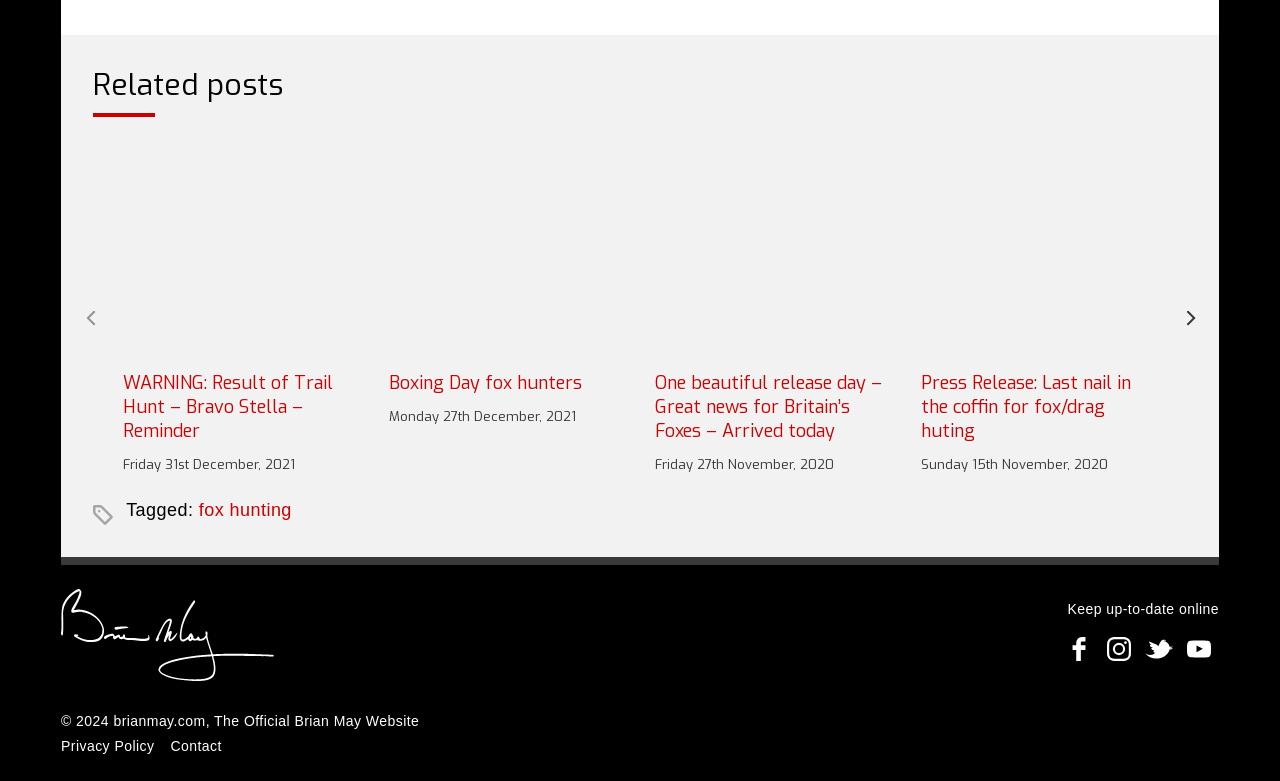Identify the bounding box coordinates of the specific part of the webpage to click to complete this instruction: "Click on the 'A killed fox - mollified by Anne Brummer, Save Me' link".

[0.096, 0.193, 0.28, 0.608]